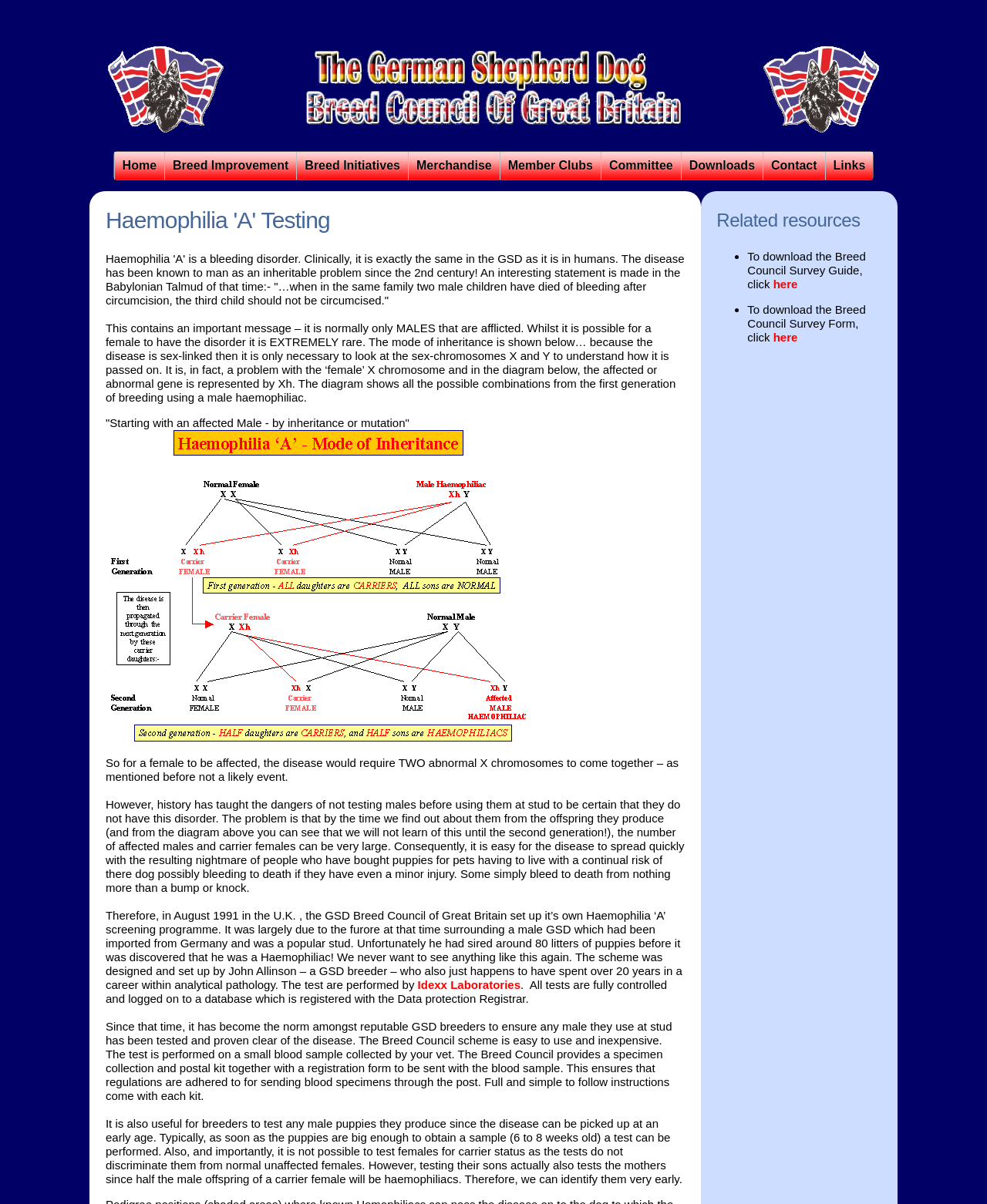Determine the bounding box coordinates of the region that needs to be clicked to achieve the task: "Click the 'Home' link".

[0.115, 0.126, 0.166, 0.149]